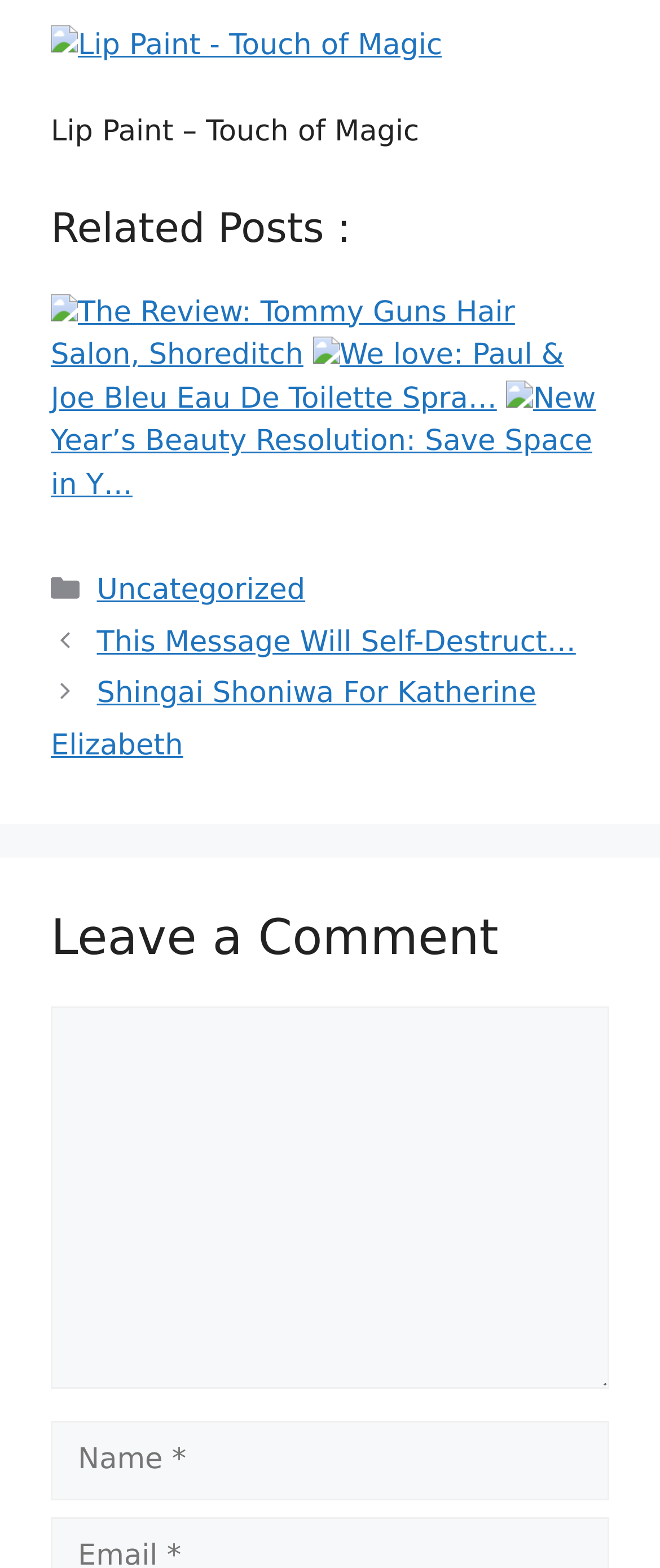Please locate the bounding box coordinates of the element's region that needs to be clicked to follow the instruction: "Click on the 'Previous' button". The bounding box coordinates should be provided as four float numbers between 0 and 1, i.e., [left, top, right, bottom].

[0.147, 0.399, 0.872, 0.42]